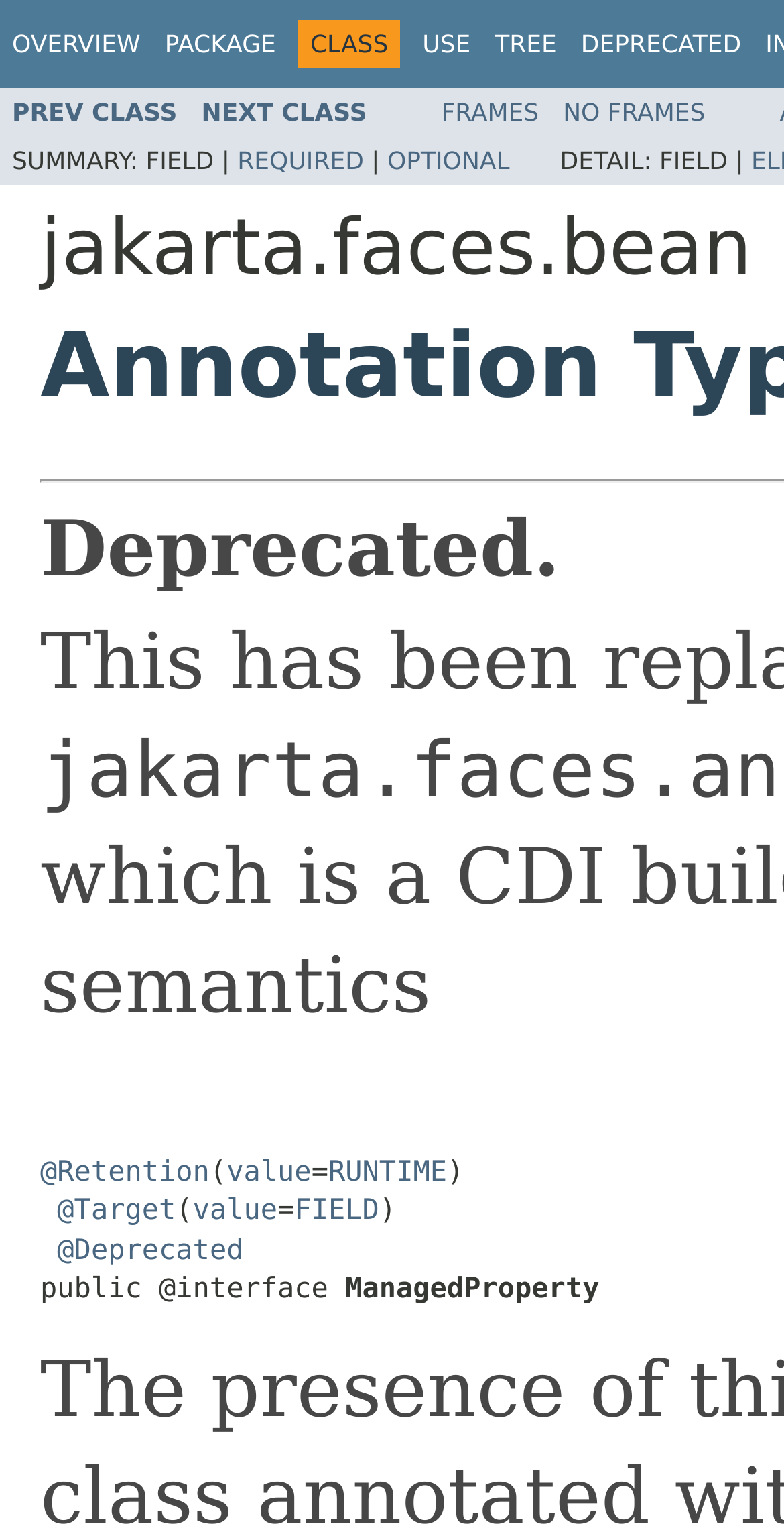Locate the bounding box coordinates of the area where you should click to accomplish the instruction: "go to overview".

[0.015, 0.02, 0.179, 0.038]